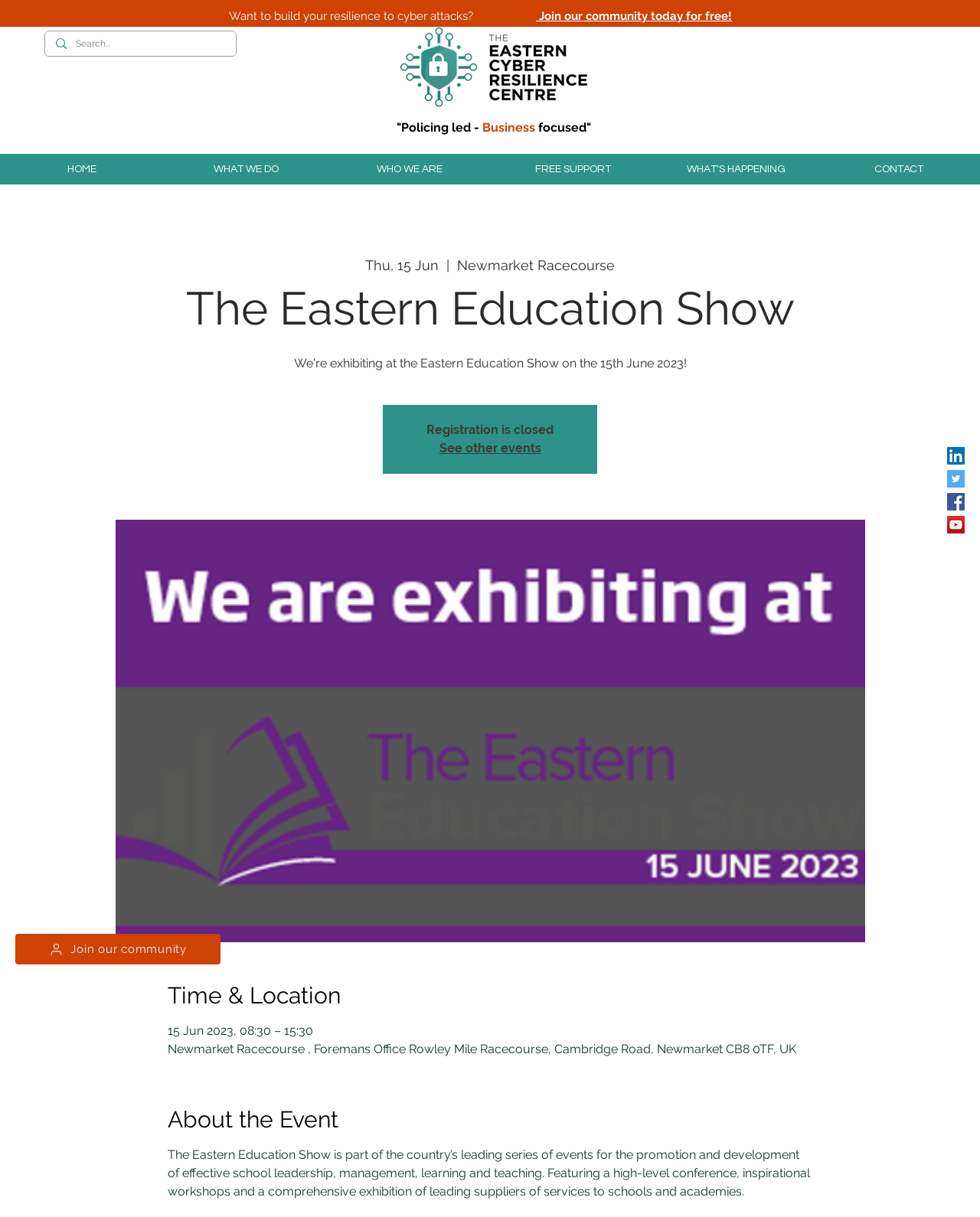Please specify the bounding box coordinates of the region to click in order to perform the following instruction: "Visit the LinkedIn page".

[0.966, 0.367, 0.984, 0.381]